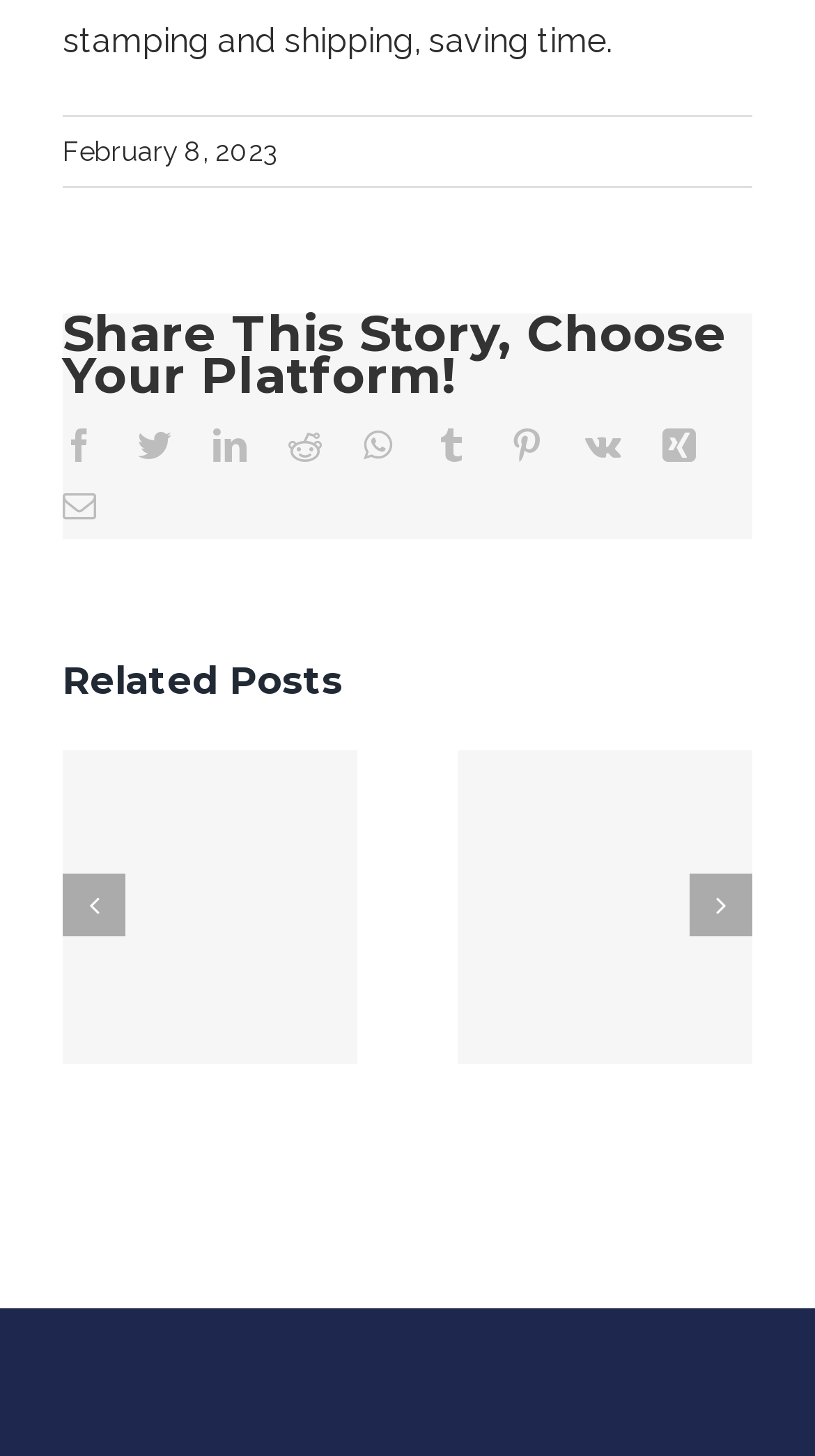Please determine the bounding box coordinates of the element to click in order to execute the following instruction: "View related post about computer networks". The coordinates should be four float numbers between 0 and 1, specified as [left, top, right, bottom].

[0.562, 0.515, 0.923, 0.73]